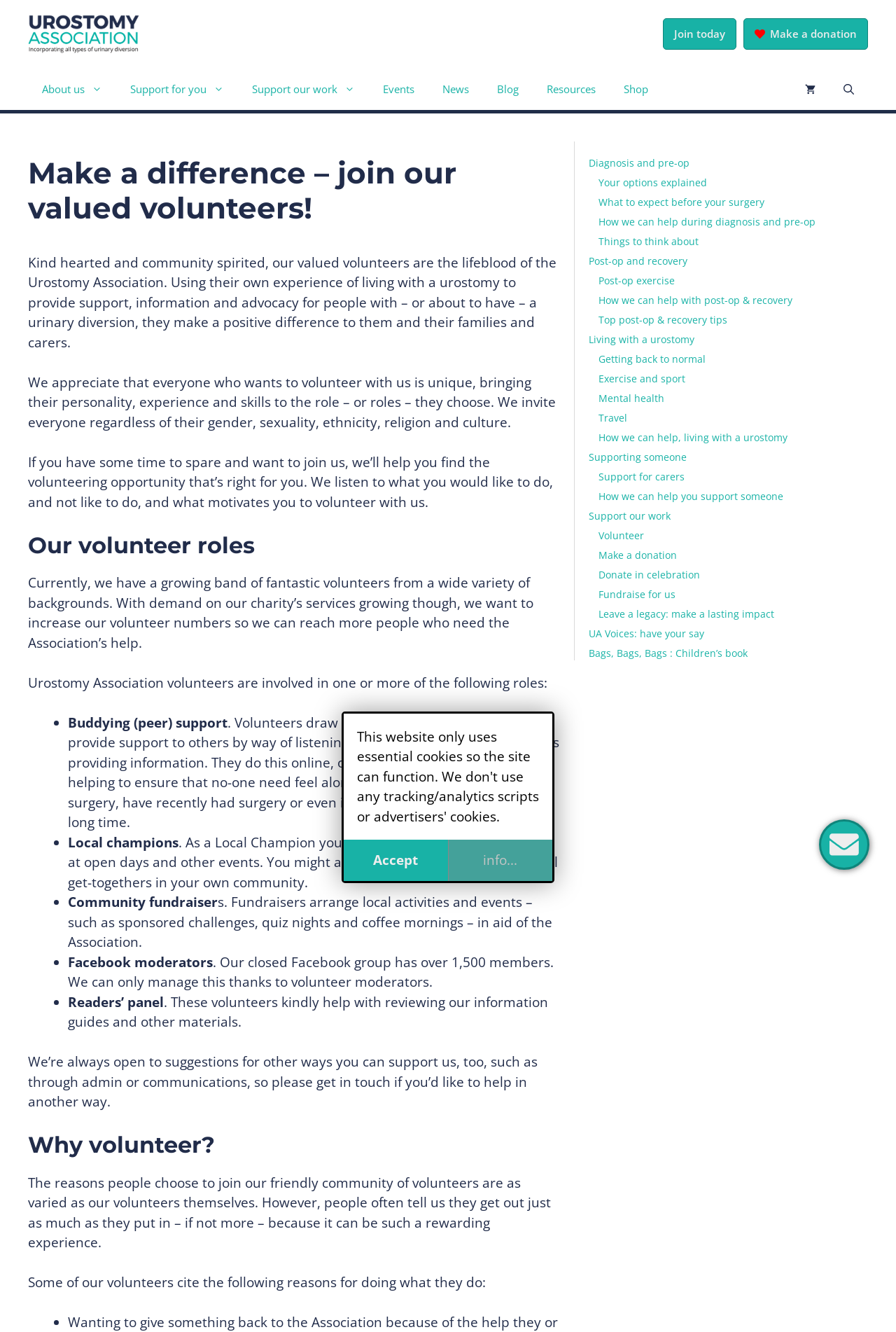What is the purpose of the Urostomy Association?
Refer to the screenshot and respond with a concise word or phrase.

Support people with urinary diversion